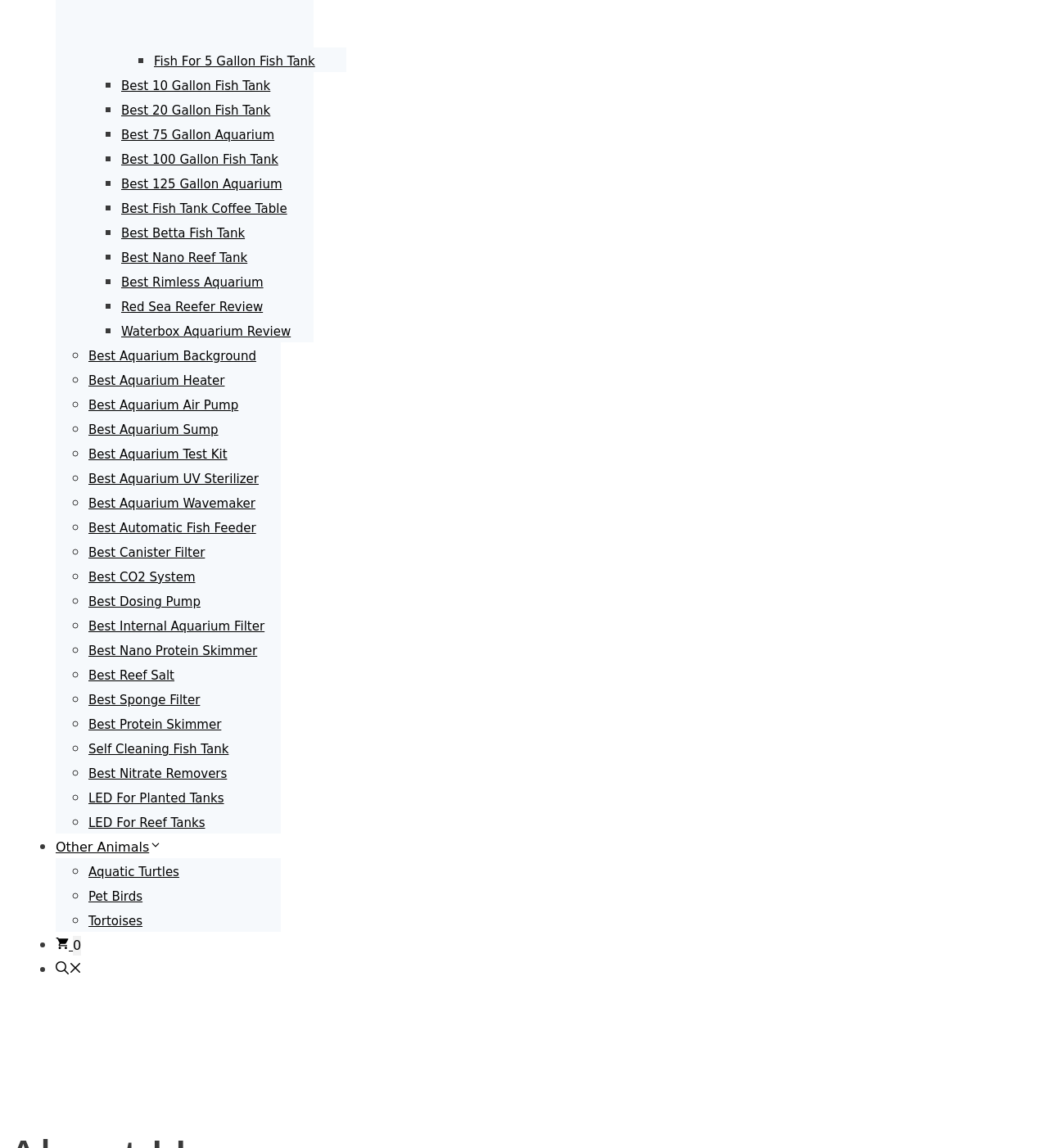What is the purpose of the link 'Open Search Bar'?
Based on the screenshot, give a detailed explanation to answer the question.

Based on the text of the link, it appears that the purpose of the link 'Open Search Bar' is to allow users to search the webpage for specific keywords or topics.